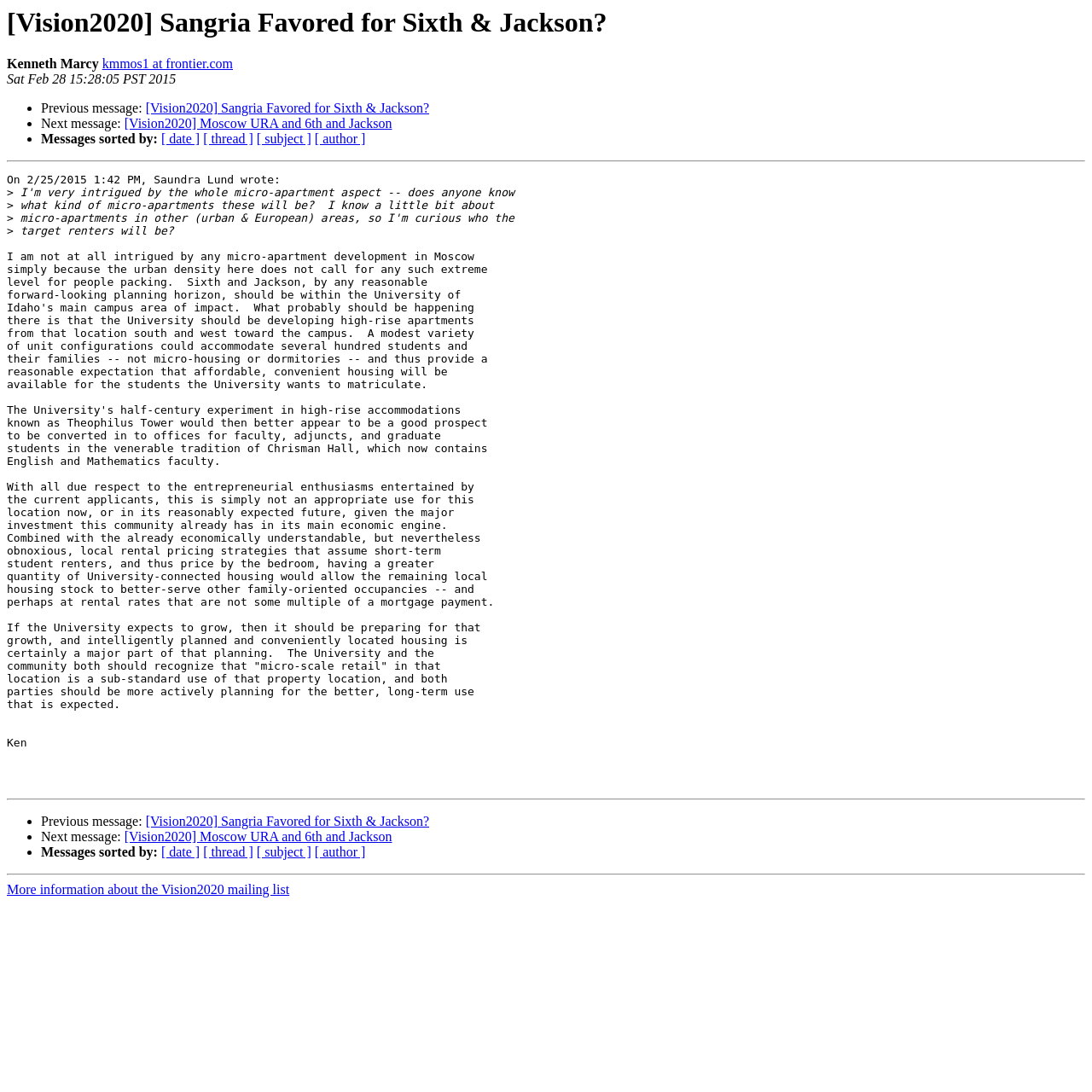How many links are there in the message?
Based on the image, provide your answer in one word or phrase.

7